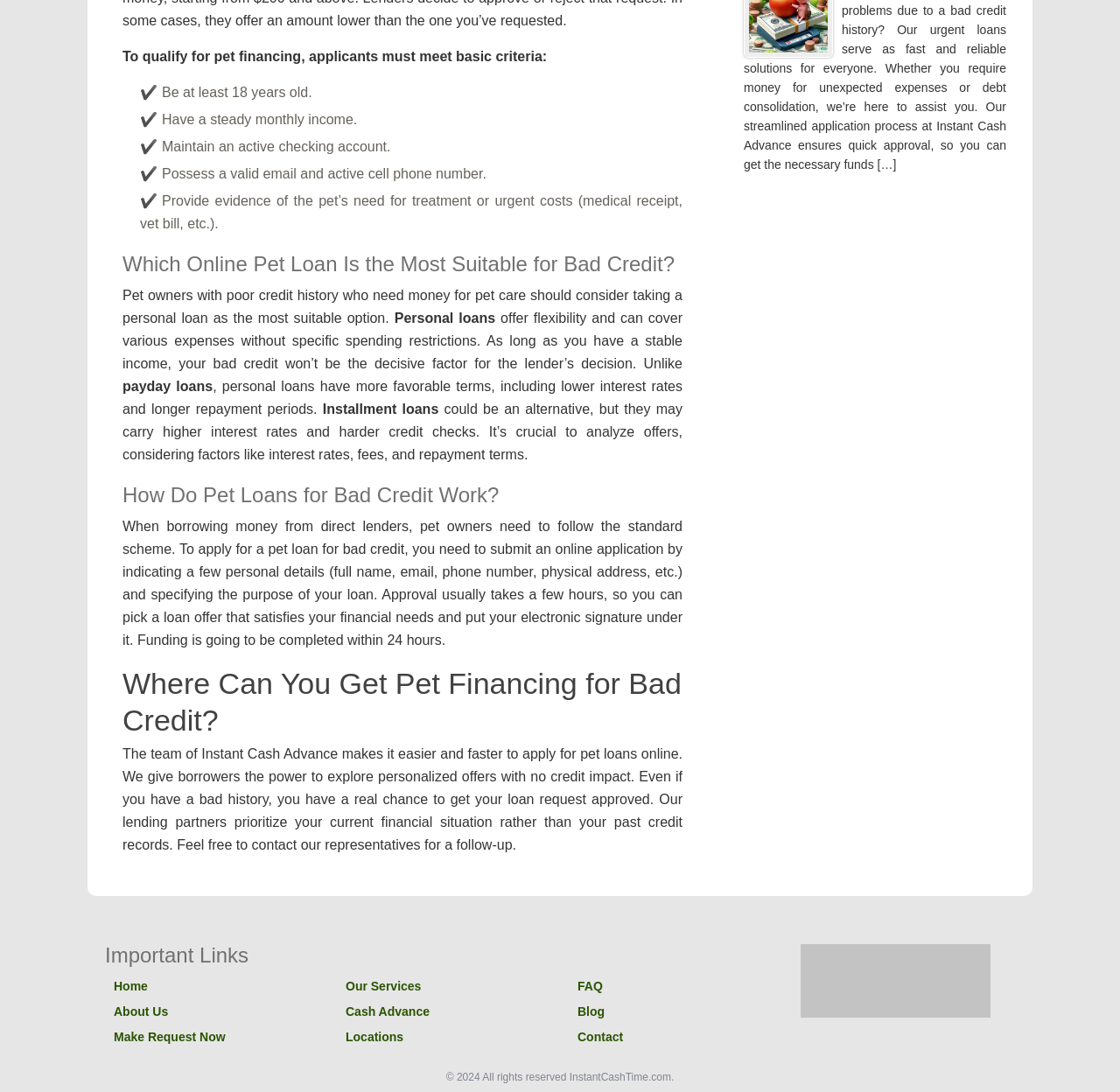Please provide a comprehensive response to the question below by analyzing the image: 
How long does it take to get approved for a pet loan?

According to the webpage, when borrowing money from direct lenders, pet owners need to follow the standard scheme, and approval usually takes a few hours, allowing them to pick a loan offer that satisfies their financial needs and put their electronic signature under it.